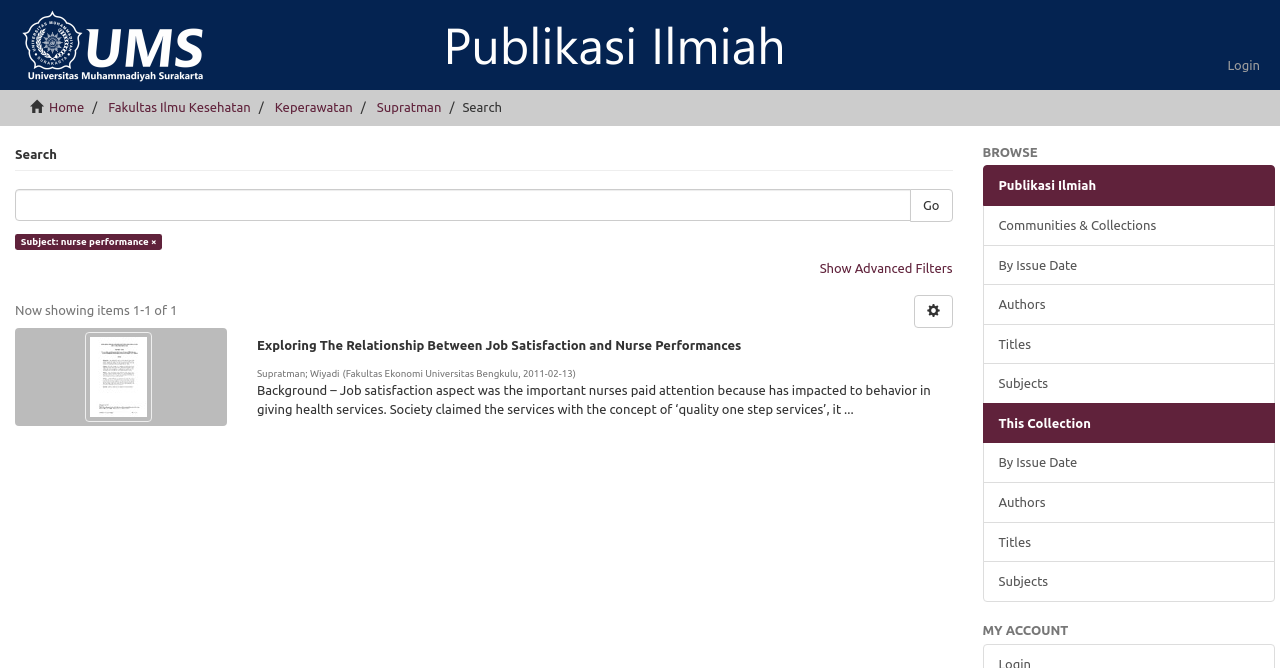Determine the bounding box coordinates of the UI element described by: "ofstream".

None